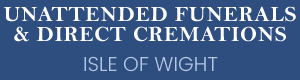Offer a detailed narrative of the image's content.

The image features bold white text on a deep blue background, highlighting the services offered: "UNATTENDED FUNERALS & DIRECT CREMATIONS." Below this, in a lighter shade of blue, it specifies the location as "ISLE OF WIGHT." This design conveys a sense of calm and professionalism, aligning with the sensitive nature of funeral services. The stark contrast between the text and background ensures readability, inviting those seeking information about these services to engage further.